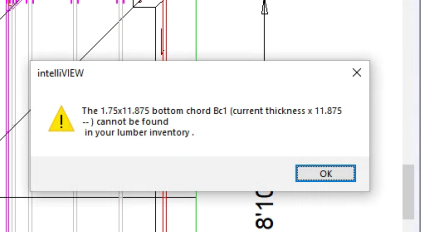What is the purpose of the 'OK' button?
Use the information from the screenshot to give a comprehensive response to the question.

The 'OK' button is provided for the user to acknowledge the error message and return to the task at hand, allowing them to resolve the issue before proceeding.